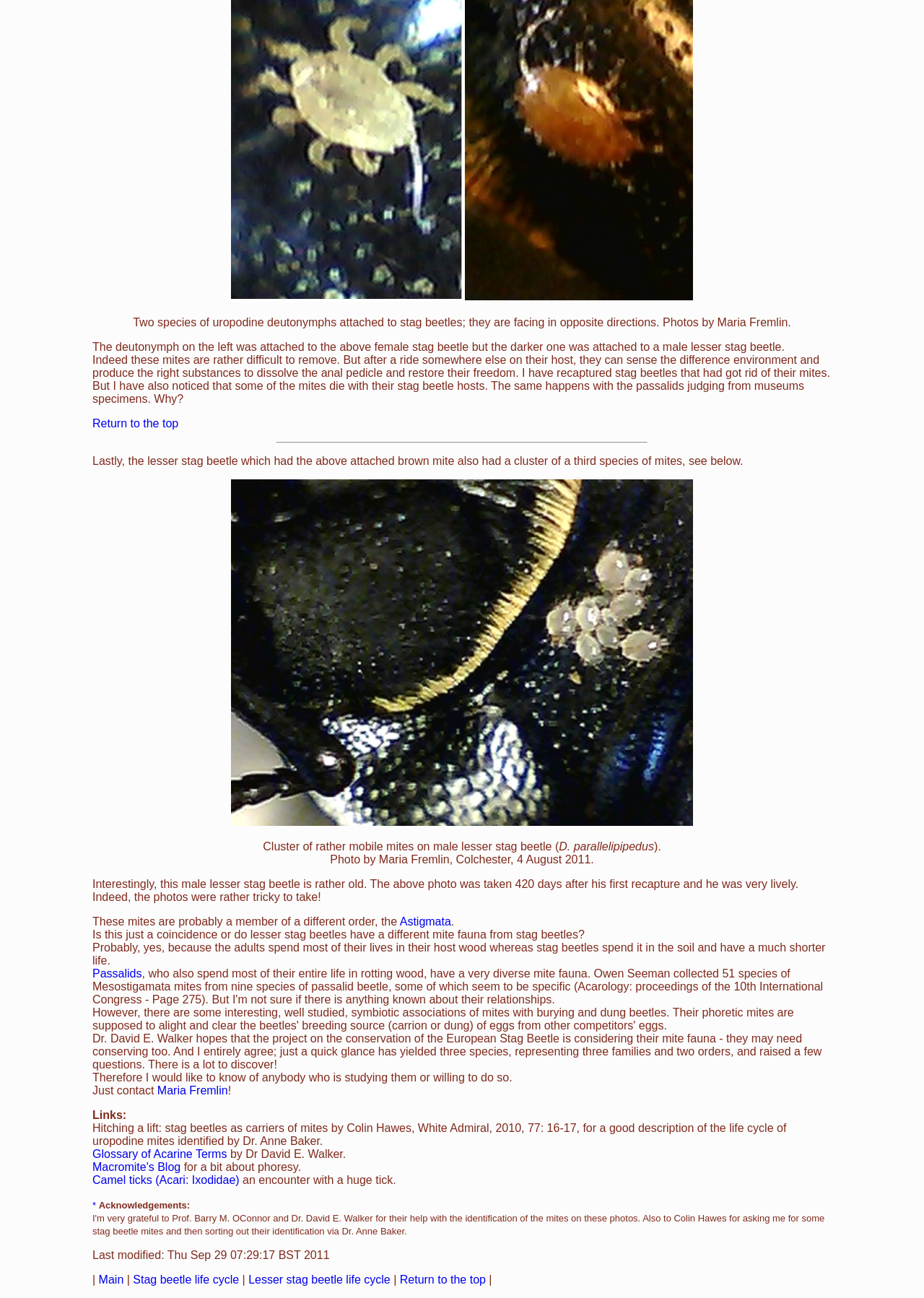Determine the bounding box coordinates for the area that needs to be clicked to fulfill this task: "Read the article about Hitching a lift: stag beetles as carriers of mites". The coordinates must be given as four float numbers between 0 and 1, i.e., [left, top, right, bottom].

[0.1, 0.864, 0.851, 0.884]